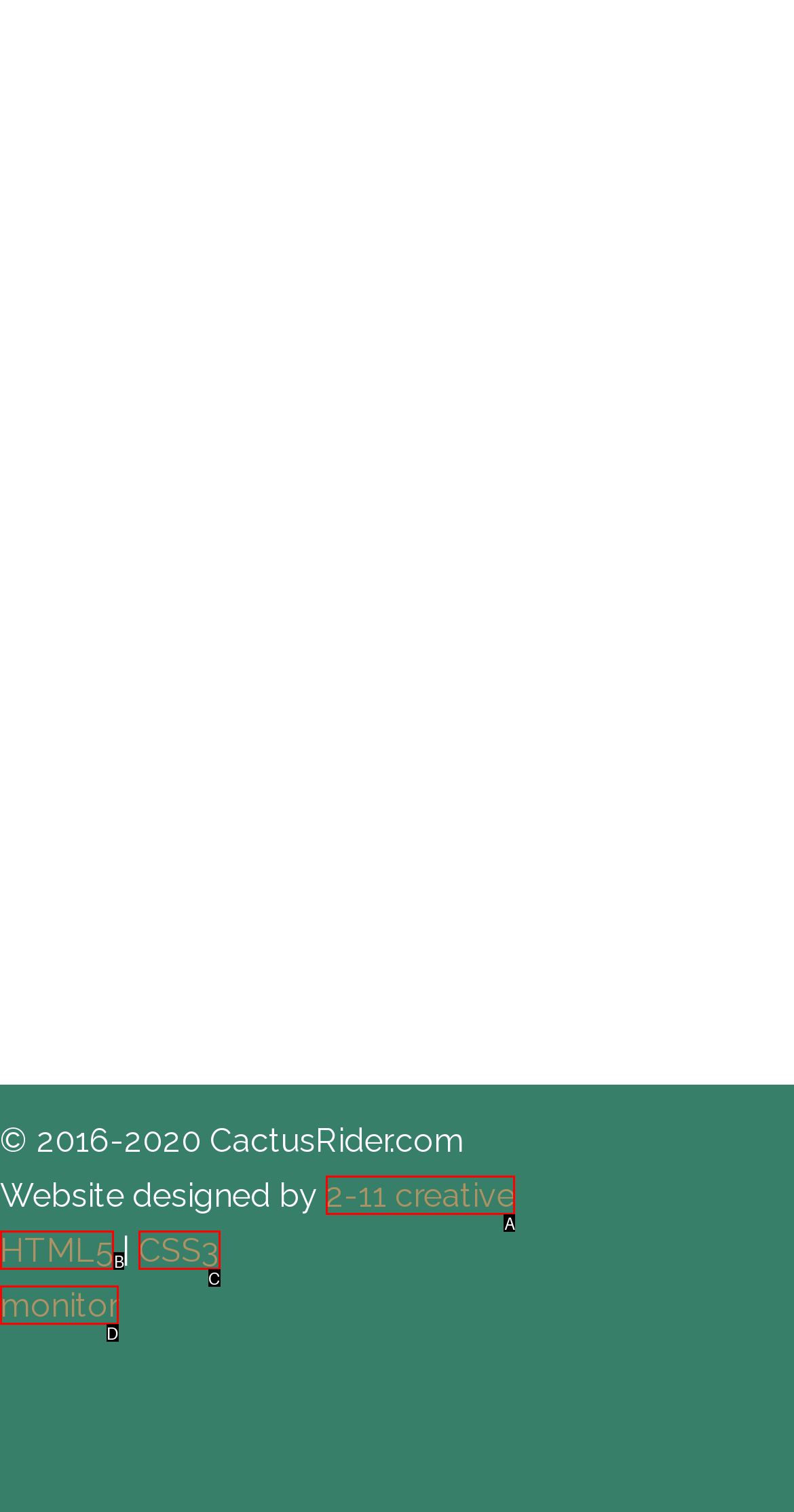Choose the option that best matches the element: 2-11 creative
Respond with the letter of the correct option.

A